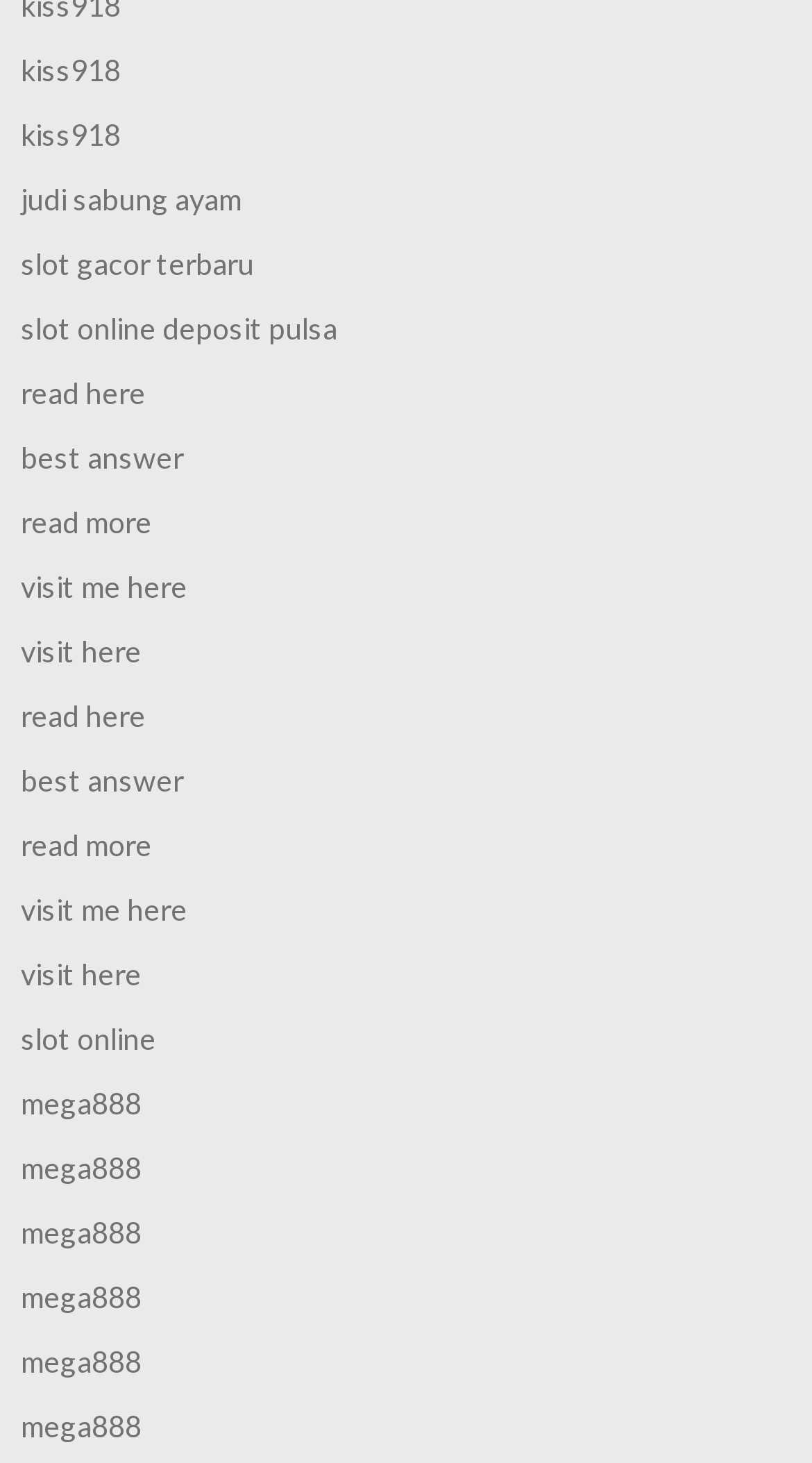What is the link below 'slot gacor terbaru'?
Please provide a detailed and thorough answer to the question.

By analyzing the y1 coordinates of the bounding box, I found that the link 'slot online deposit pulsa' is located below 'slot gacor terbaru'.